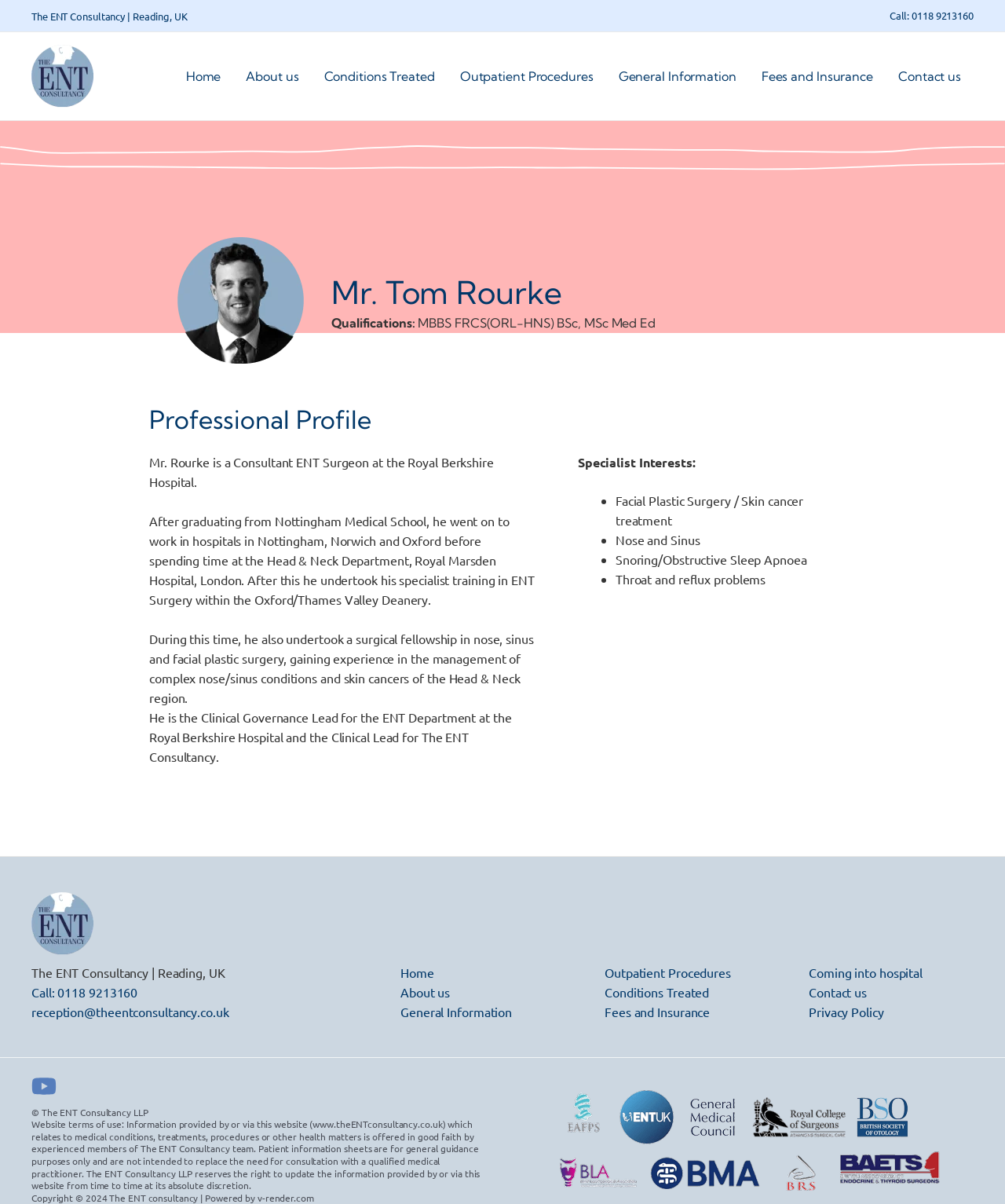What are some of Mr. Tom Rourke's specialist interests?
Kindly answer the question with as much detail as you can.

I found the answer by reading the section on Mr. Tom Rourke's specialist interests, which lists facial plastic surgery, nose and sinus, snoring/obstructive sleep apnoea, and throat and reflux problems.